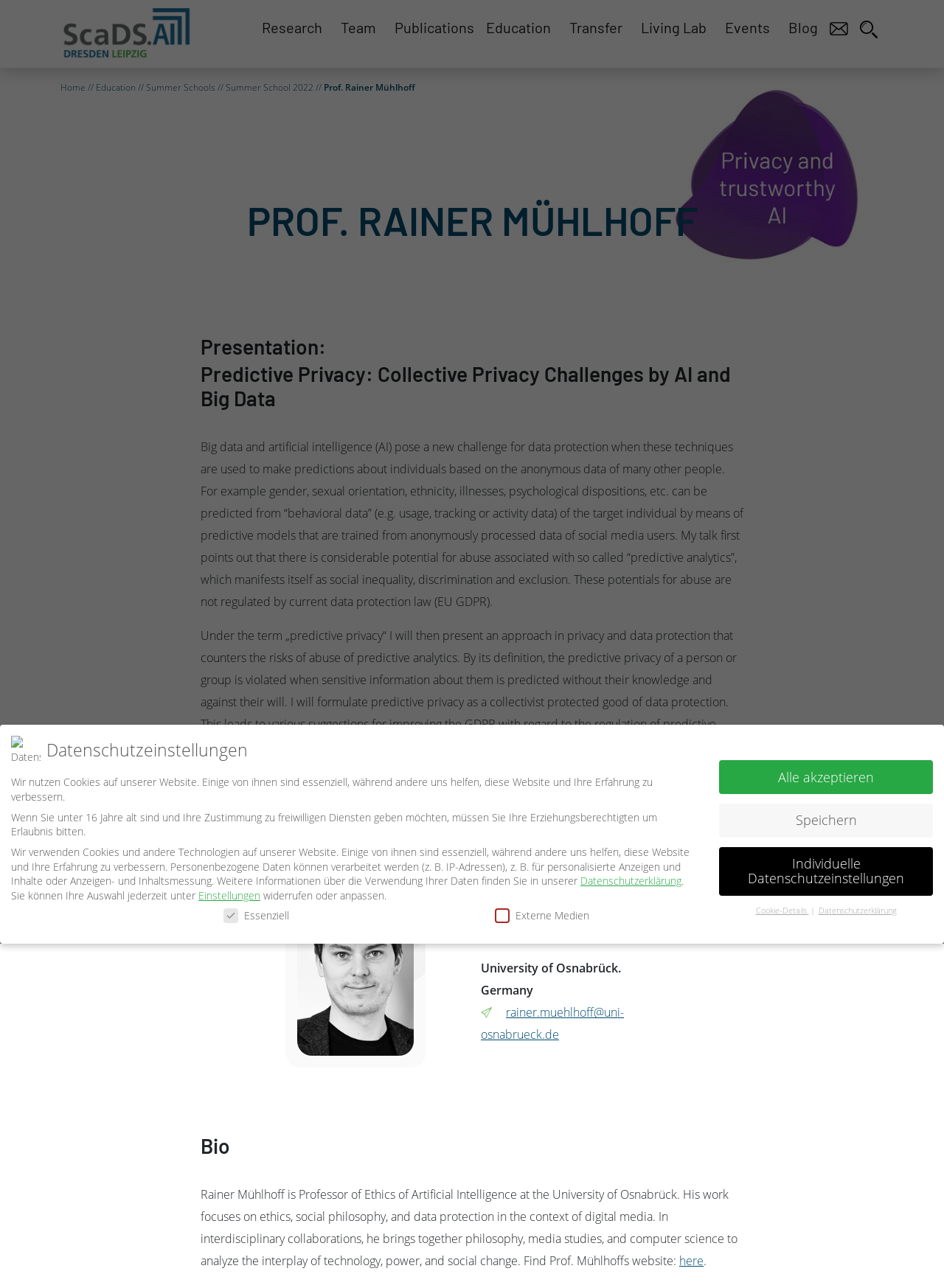What is the email address of Prof. Rainer Mühlhoff?
Answer the question in a detailed and comprehensive manner.

I found the answer by looking at the link element 'rainer.muehlhoff@uni-osnabrueck.de' which is located below the heading 'Prof. Dr. Rainer Mühlhoff'.